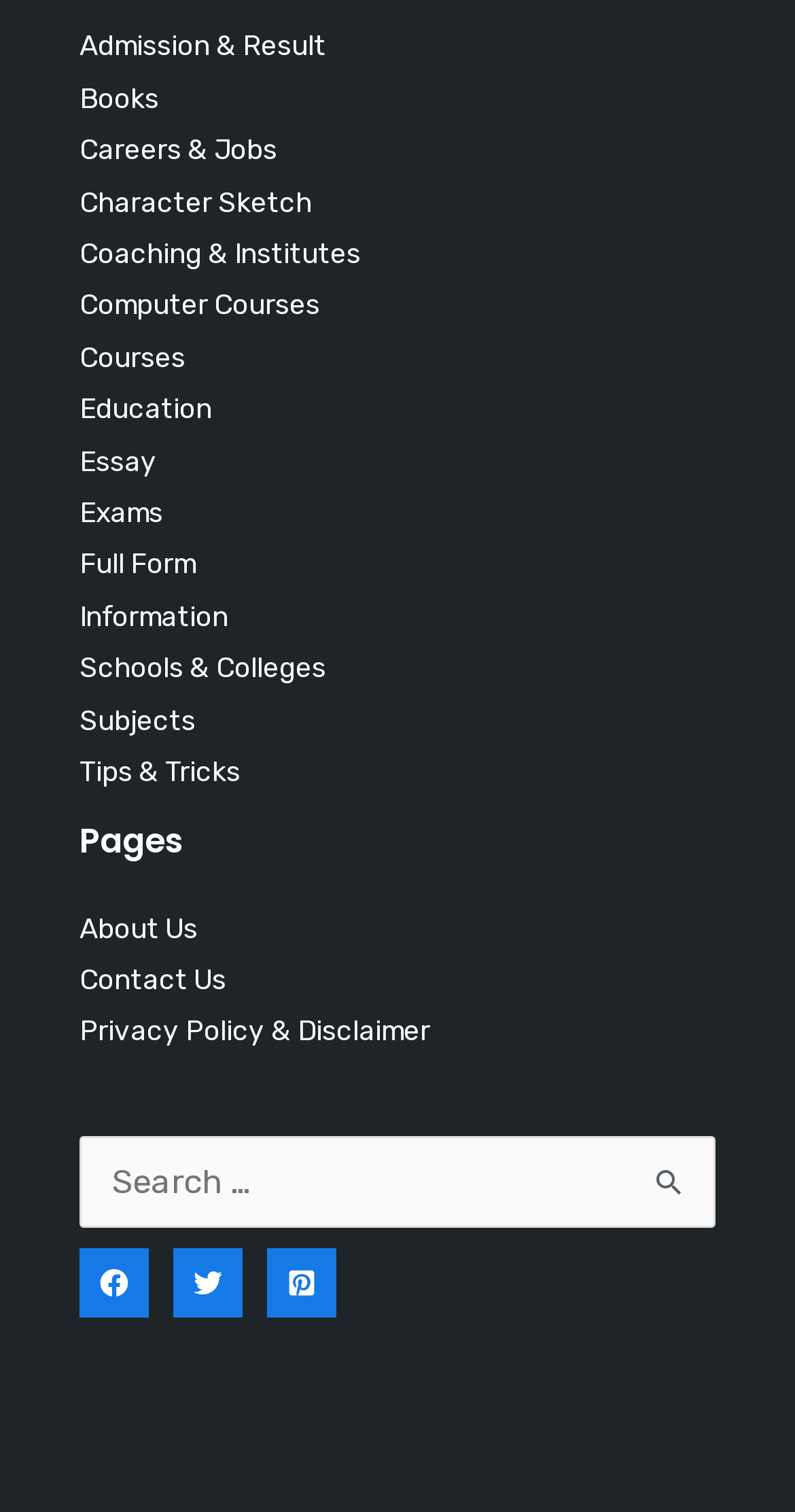Specify the bounding box coordinates for the region that must be clicked to perform the given instruction: "Visit Facebook page".

[0.1, 0.826, 0.187, 0.871]